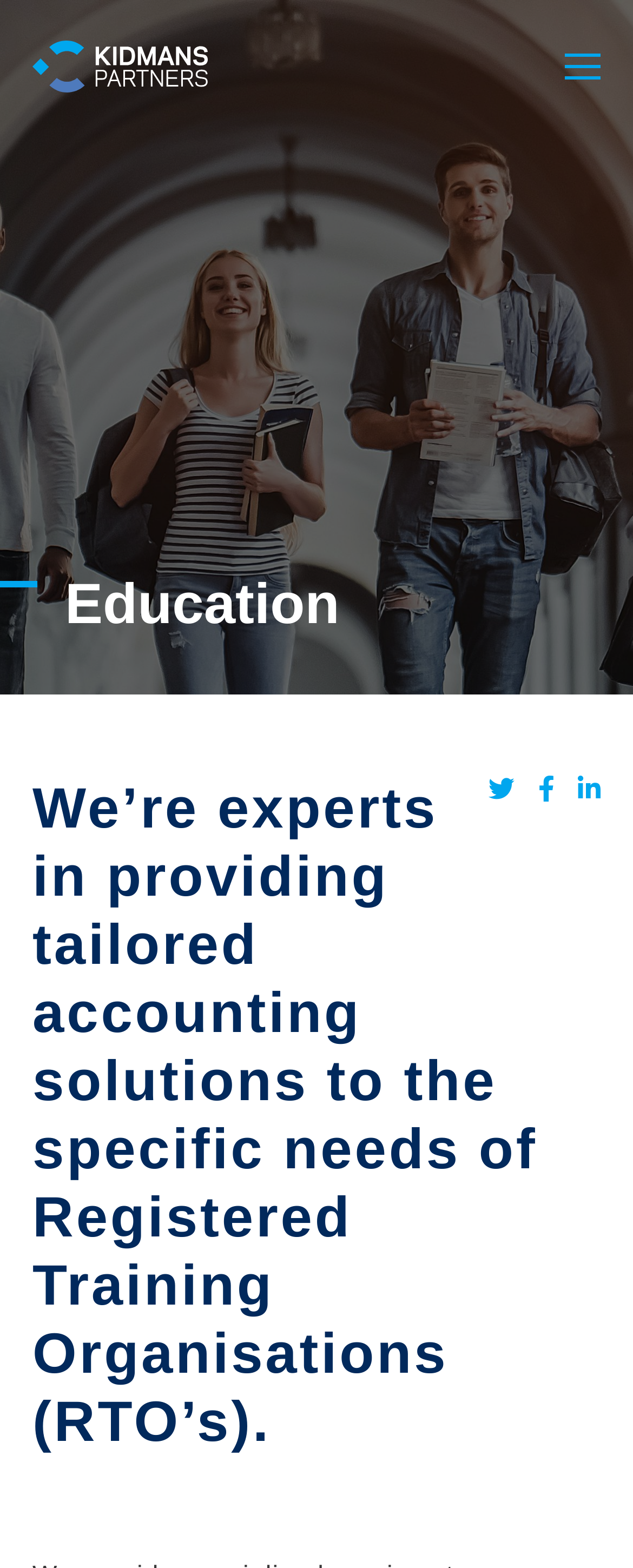Provide the bounding box coordinates for the UI element described in this sentence: "title="Share on Linkedin"". The coordinates should be four float values between 0 and 1, i.e., [left, top, right, bottom].

[0.913, 0.495, 0.949, 0.514]